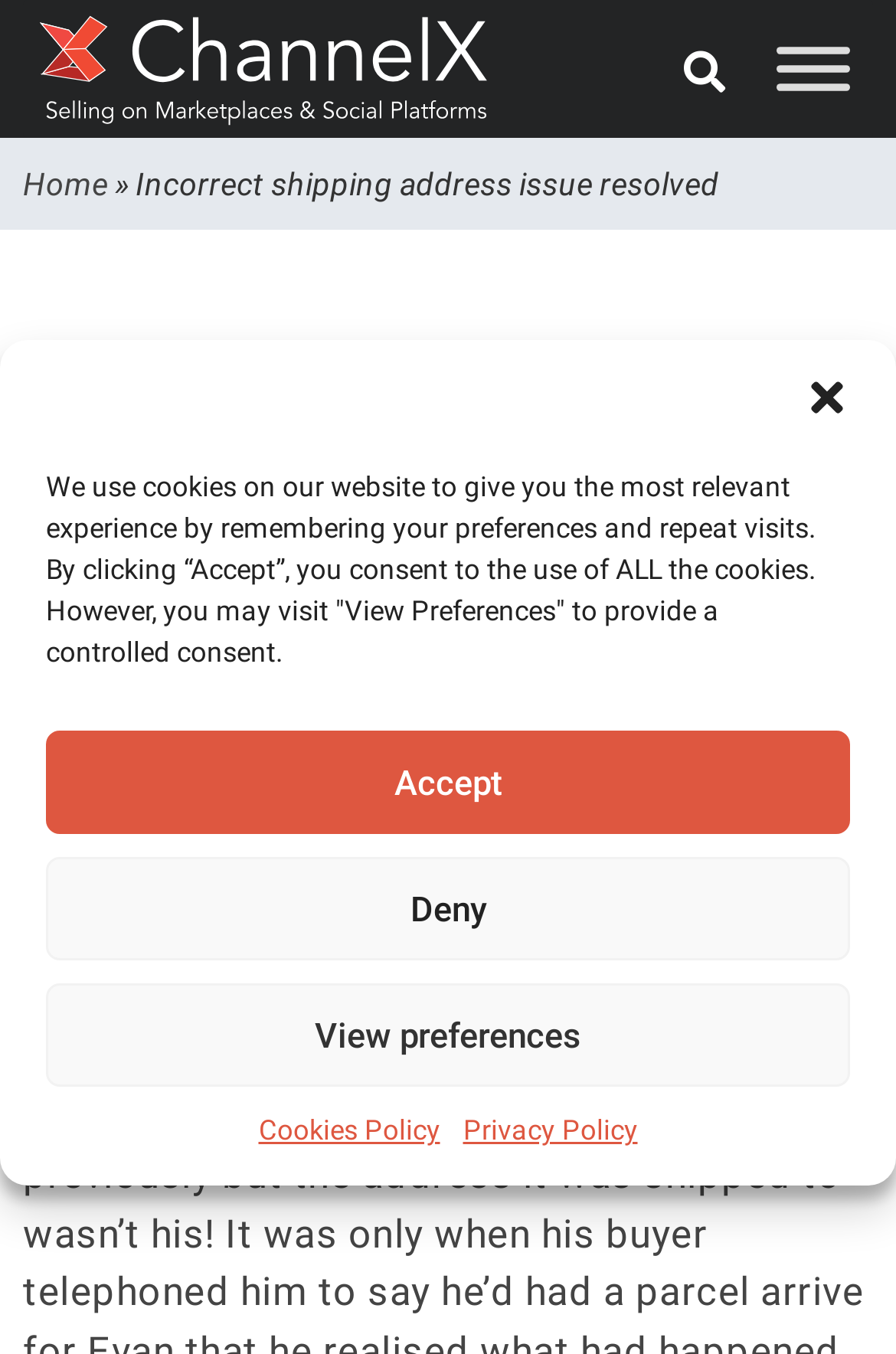Who wrote the article?
Provide a one-word or short-phrase answer based on the image.

Chris Dawson